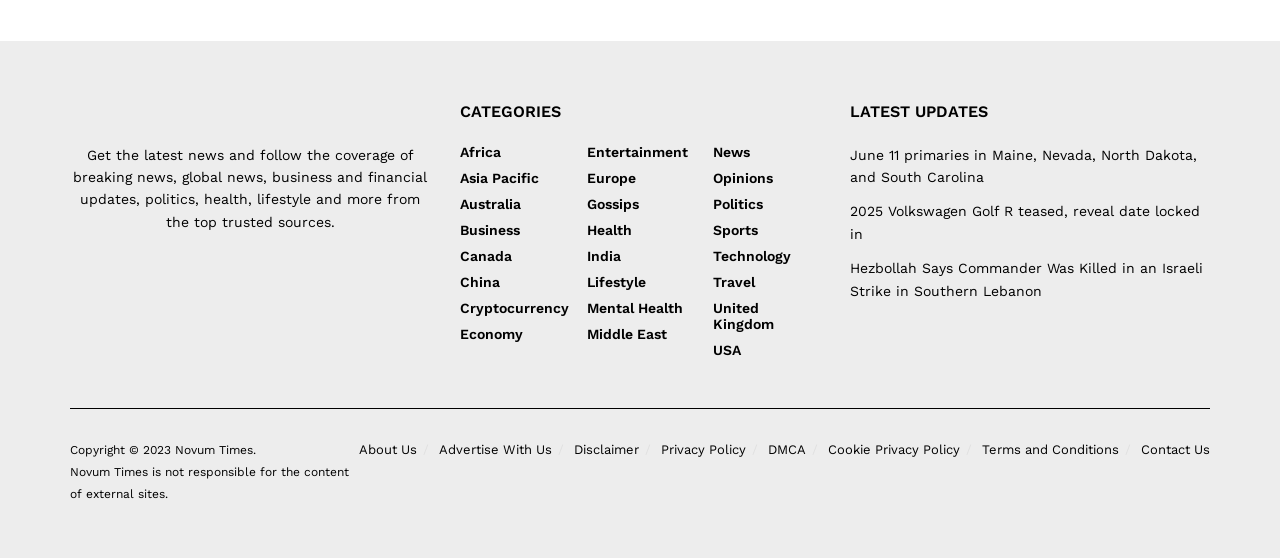Given the description of the UI element: "Health", predict the bounding box coordinates in the form of [left, top, right, bottom], with each value being a float between 0 and 1.

[0.458, 0.397, 0.493, 0.426]